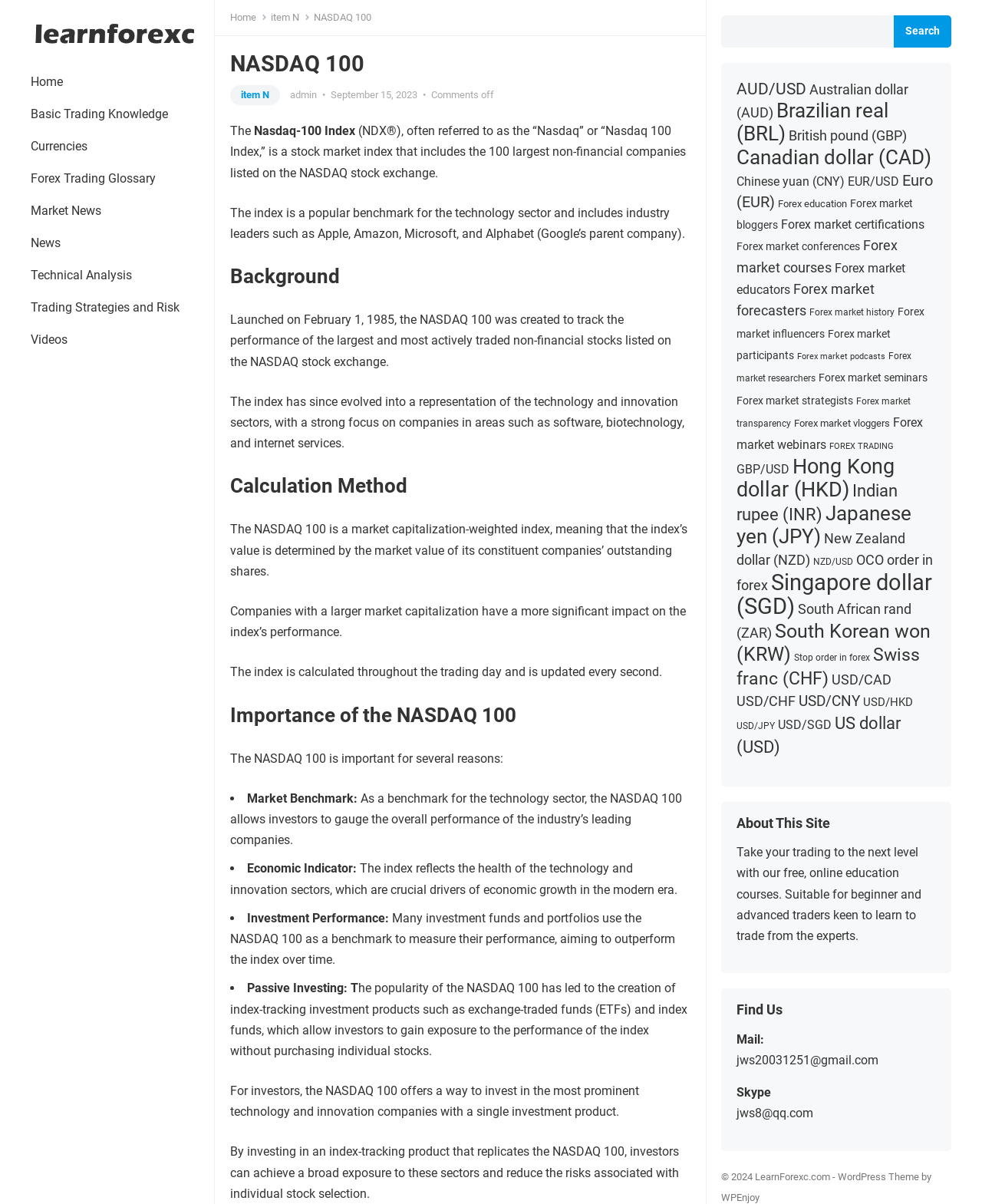Please identify the bounding box coordinates of the element's region that should be clicked to execute the following instruction: "Click on the 'LearnForexc' logo". The bounding box coordinates must be four float numbers between 0 and 1, i.e., [left, top, right, bottom].

[0.031, 0.013, 0.203, 0.043]